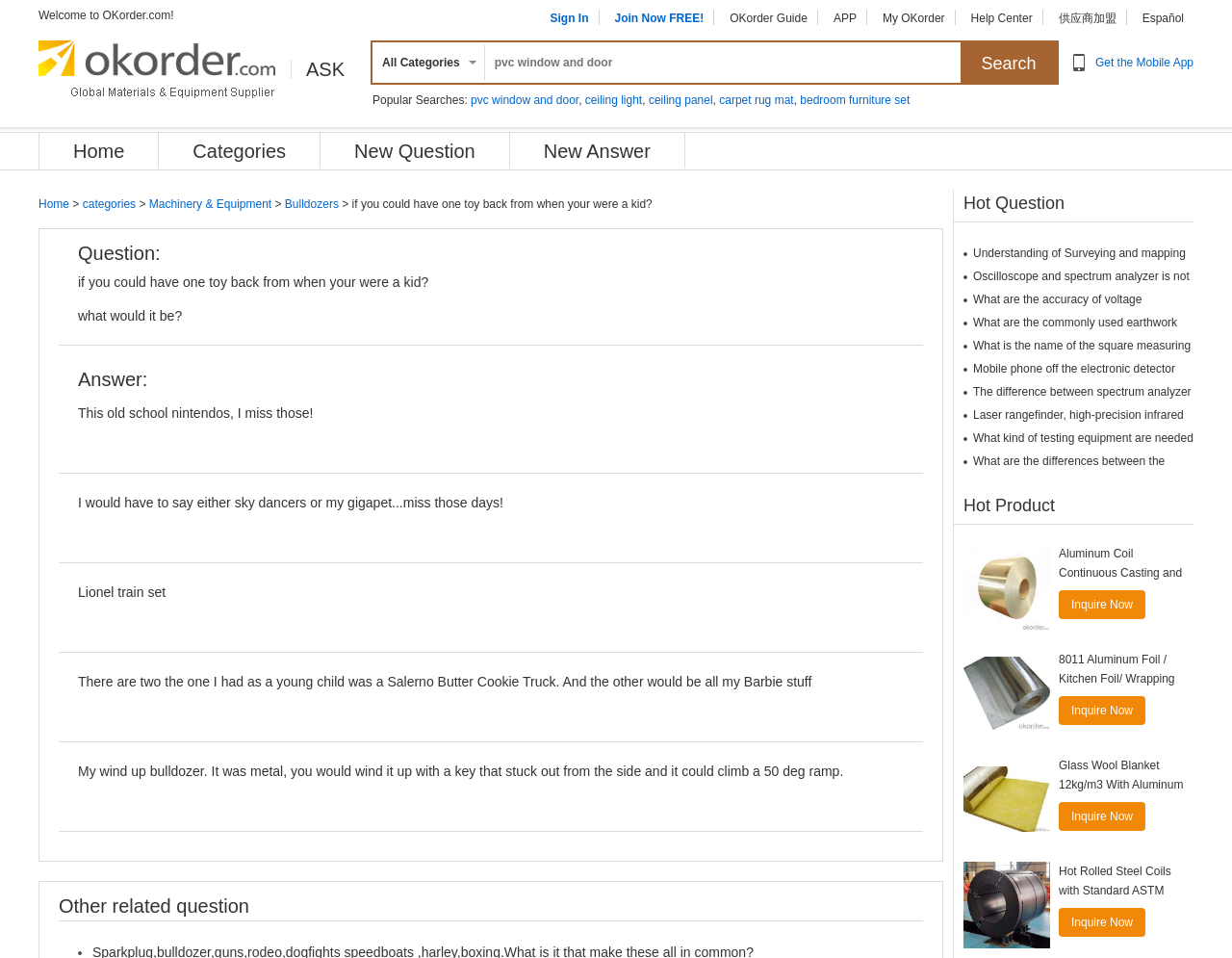Please find the bounding box coordinates of the clickable region needed to complete the following instruction: "Get the Mobile App". The bounding box coordinates must consist of four float numbers between 0 and 1, i.e., [left, top, right, bottom].

[0.889, 0.058, 0.969, 0.072]